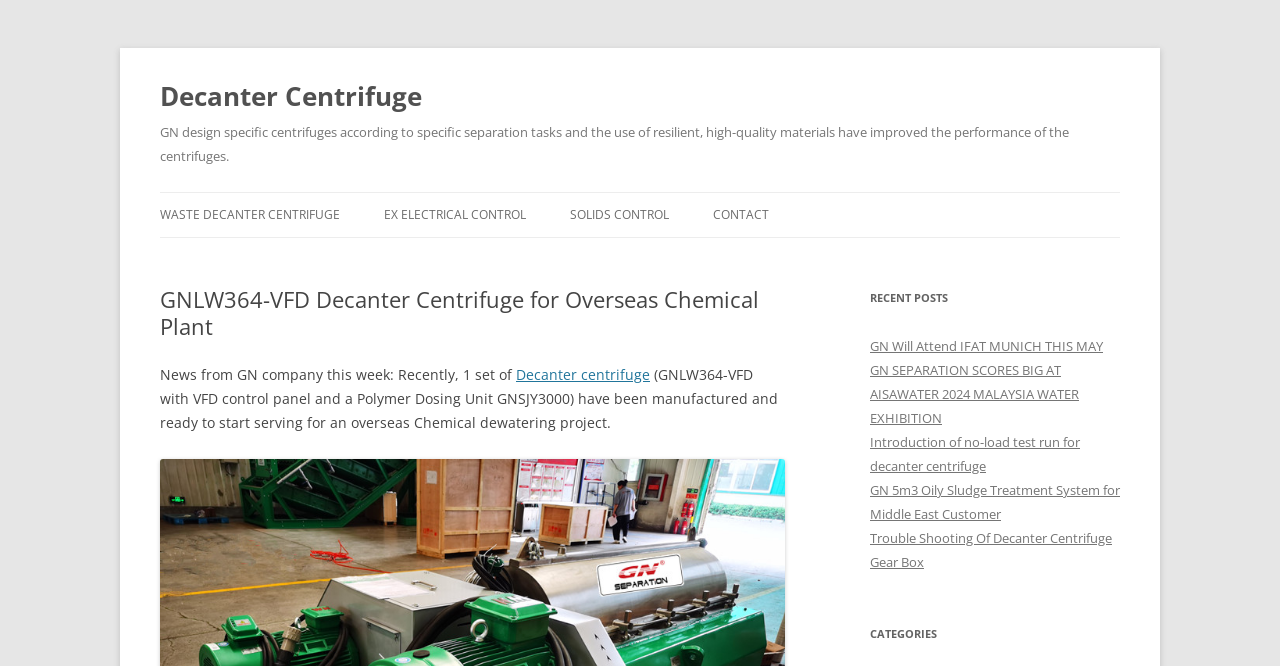Please identify the bounding box coordinates of the area I need to click to accomplish the following instruction: "Explore CATEGORIES section".

[0.68, 0.934, 0.875, 0.97]